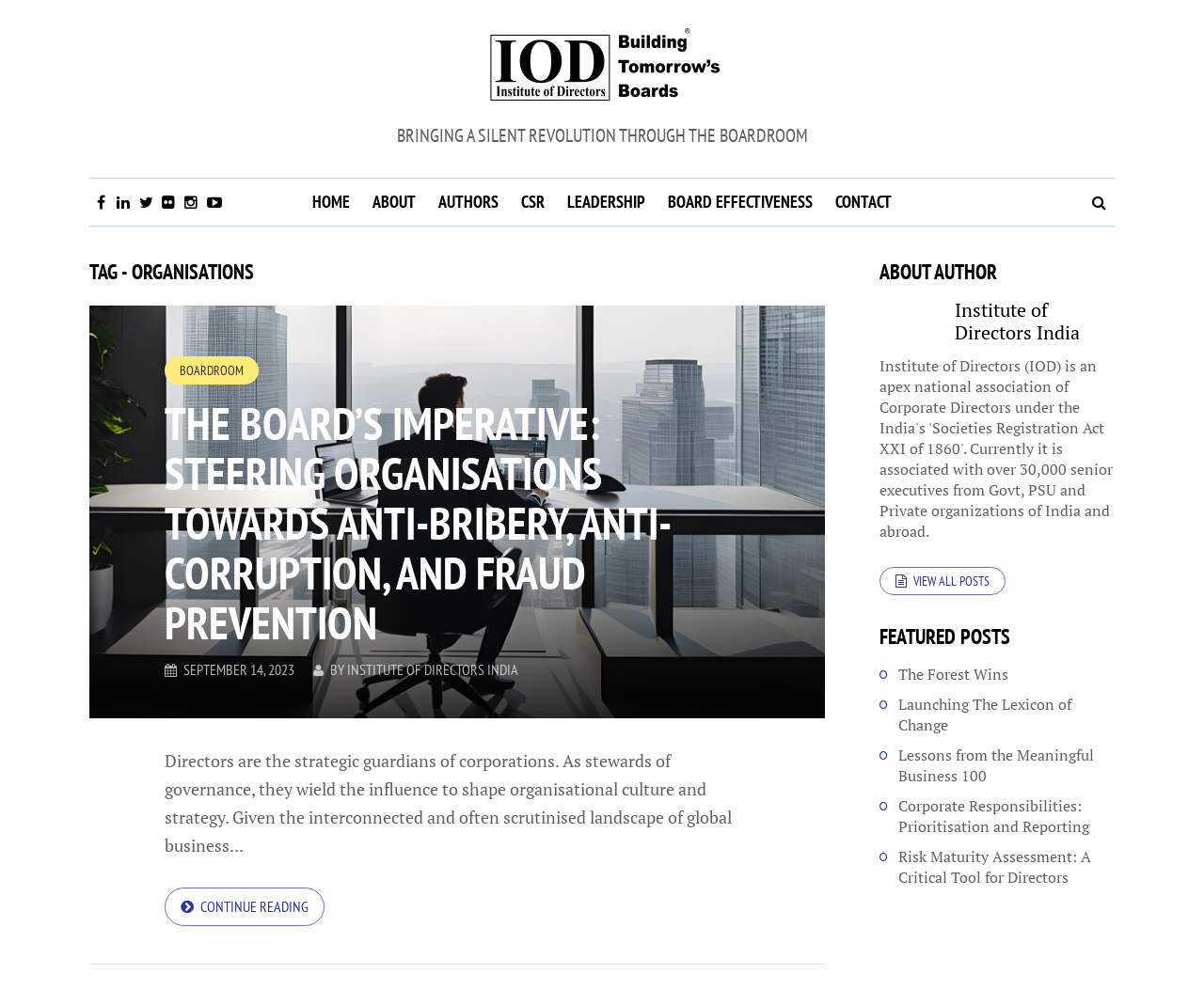Mark the bounding box of the element that matches the following description: "View all posts".

[0.73, 0.573, 0.835, 0.601]